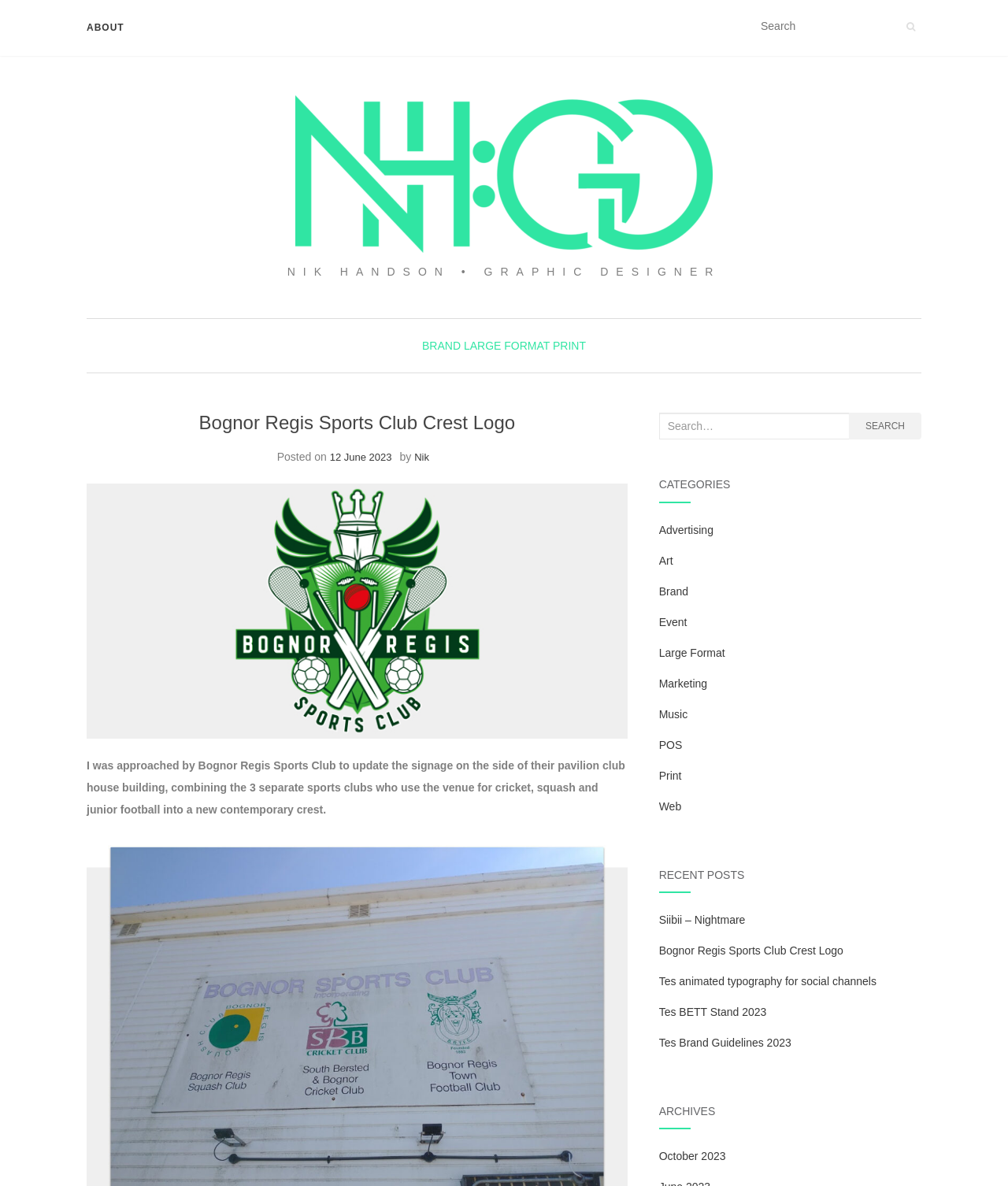Respond to the question with just a single word or phrase: 
What is the name of the sports club mentioned on the webpage?

Bognor Regis Sports Club